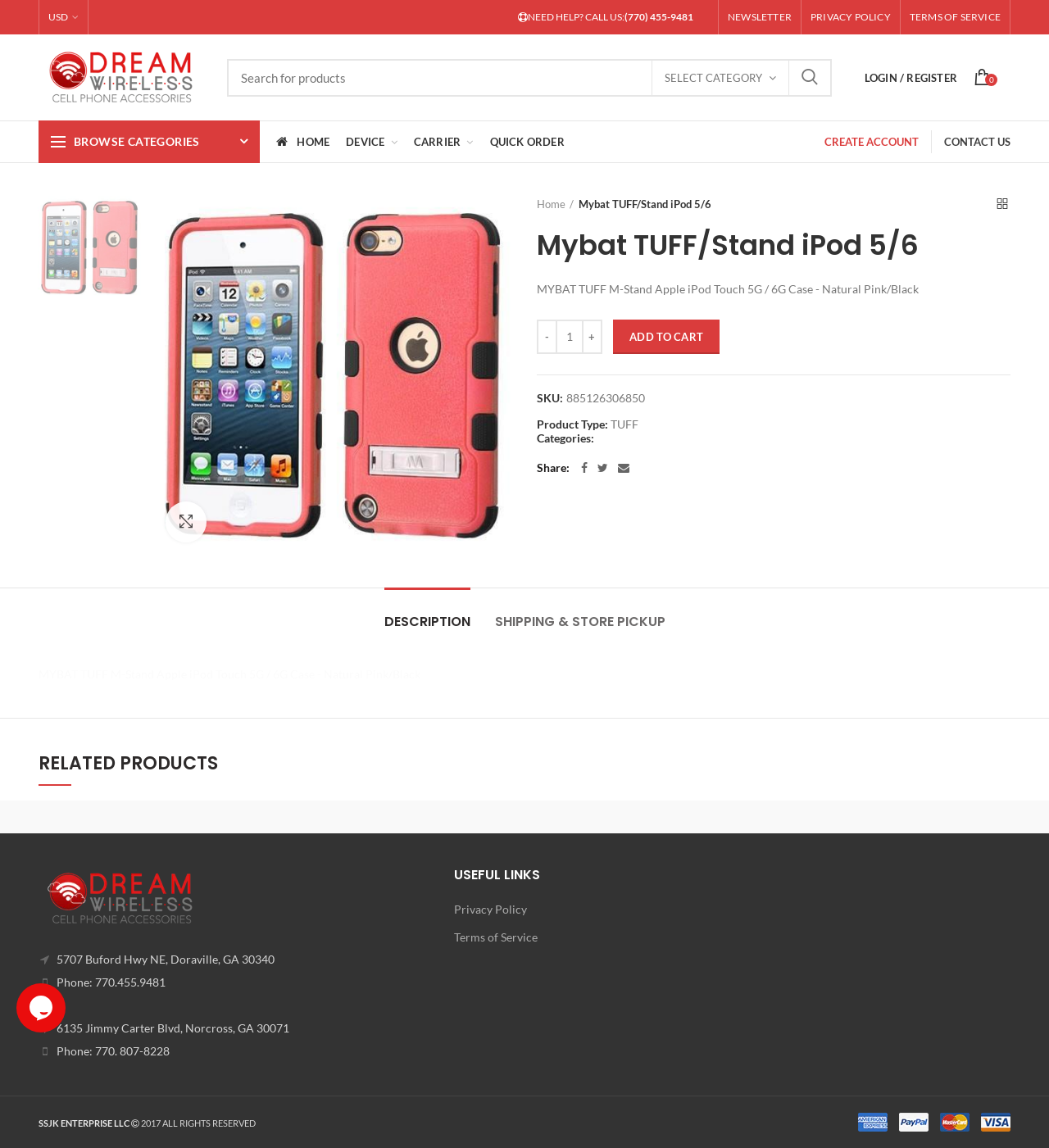Find the bounding box coordinates for the HTML element described as: "Login / Register". The coordinates should consist of four float values between 0 and 1, i.e., [left, top, right, bottom].

[0.816, 0.053, 0.92, 0.082]